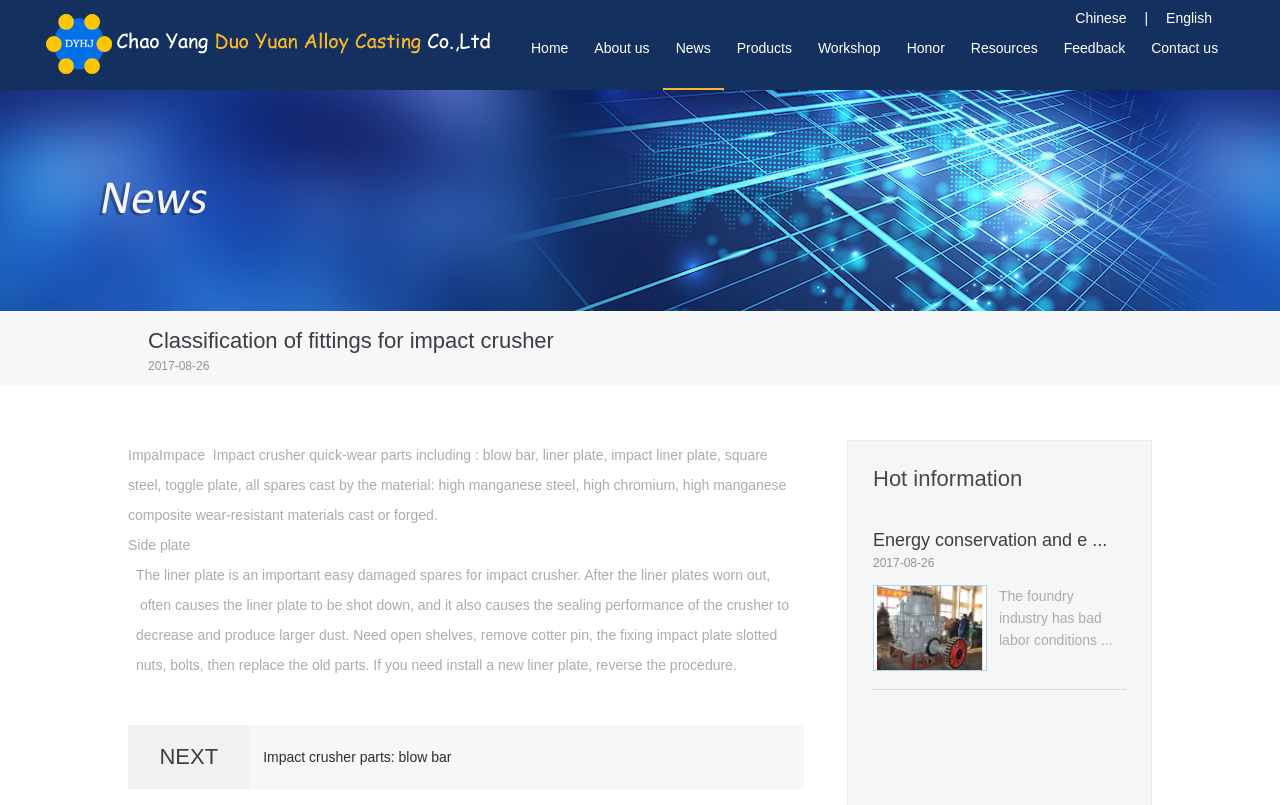What is the date of the news article?
Provide a one-word or short-phrase answer based on the image.

2017-08-26